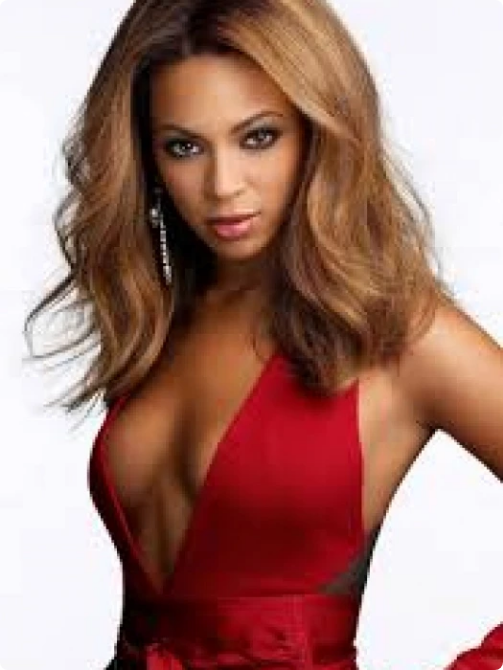Describe all elements and aspects of the image.

This striking image features a woman with long, wavy hair styled in a vibrant shade of light brown, accentuated by subtle highlights. She is wearing a stunning red dress that features a plunging neckline, adding a bold and elegant touch to her look. The combination of her confident expression and the glamorous outfit exudes a sense of poise and allure. The background is a soft white, which helps to highlight her features and the vividness of her attire. This visual captures the essence of style and charisma, making it particularly eye-catching. The context suggests a connection to the music industry, likely related to an album or single titled "Irreplaceable," by a well-known pop artist.